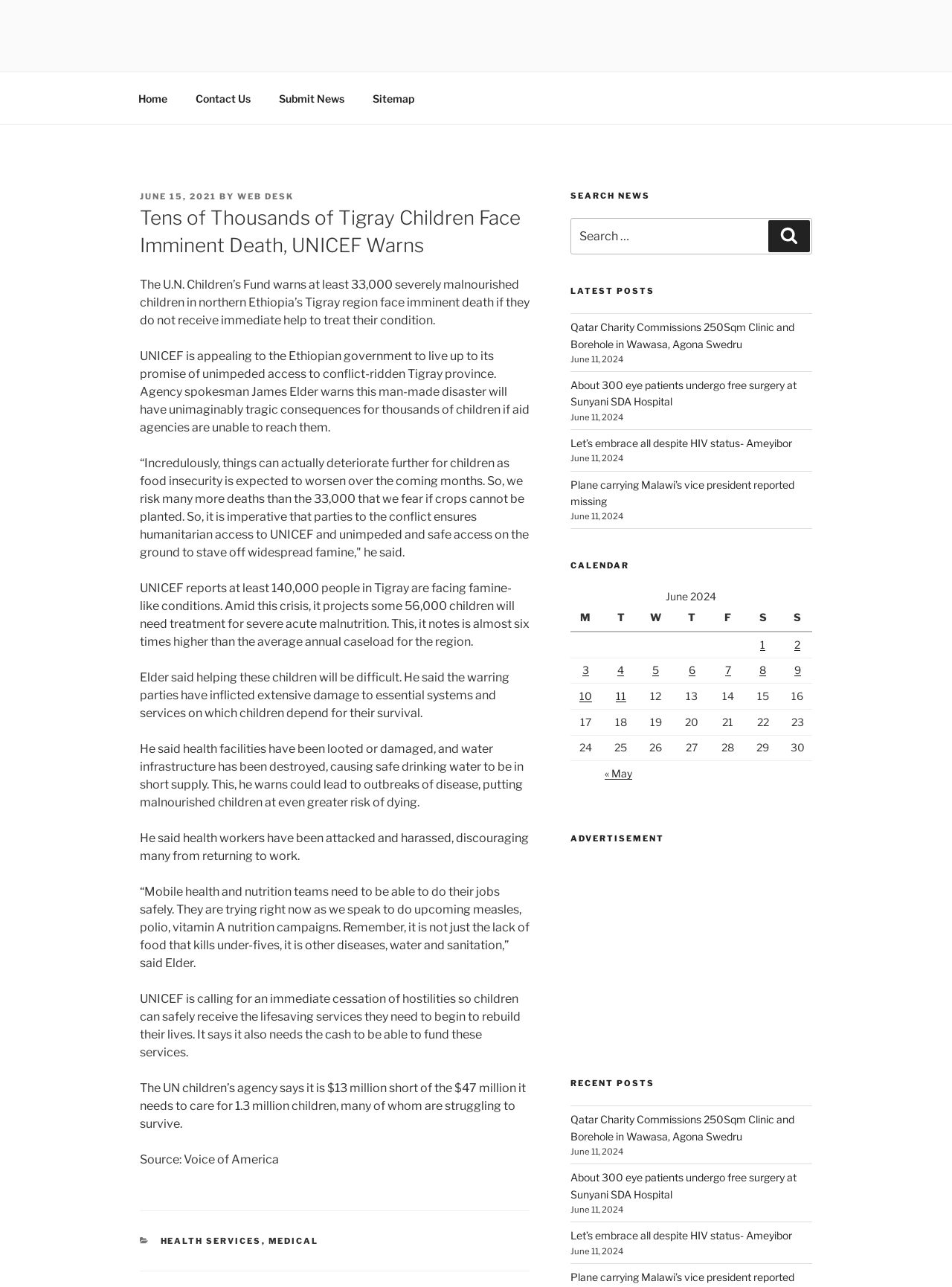Find the bounding box coordinates for the area that should be clicked to accomplish the instruction: "Submit news".

[0.279, 0.062, 0.375, 0.09]